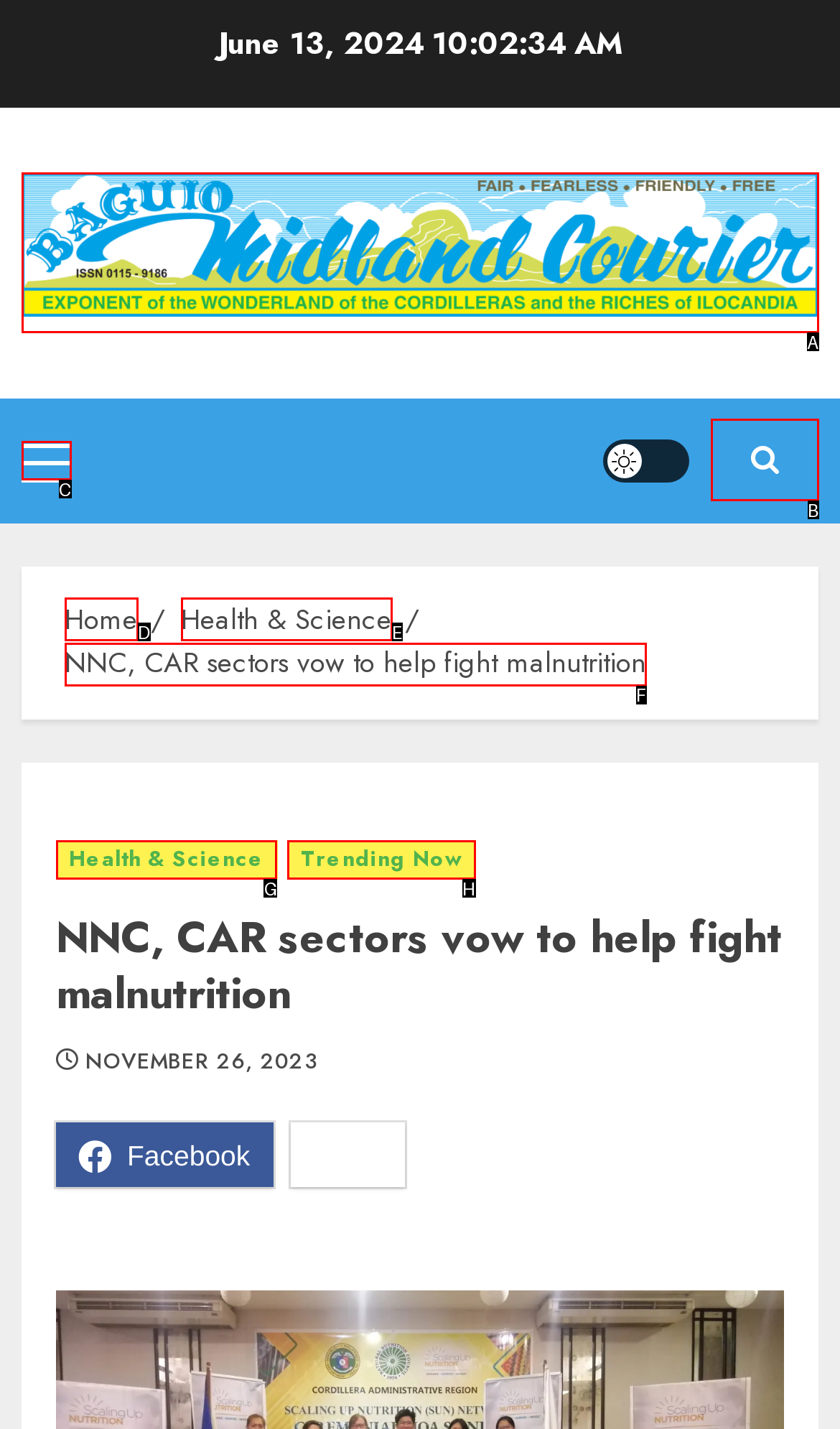Show which HTML element I need to click to perform this task: View the 'Primary Menu' Answer with the letter of the correct choice.

C